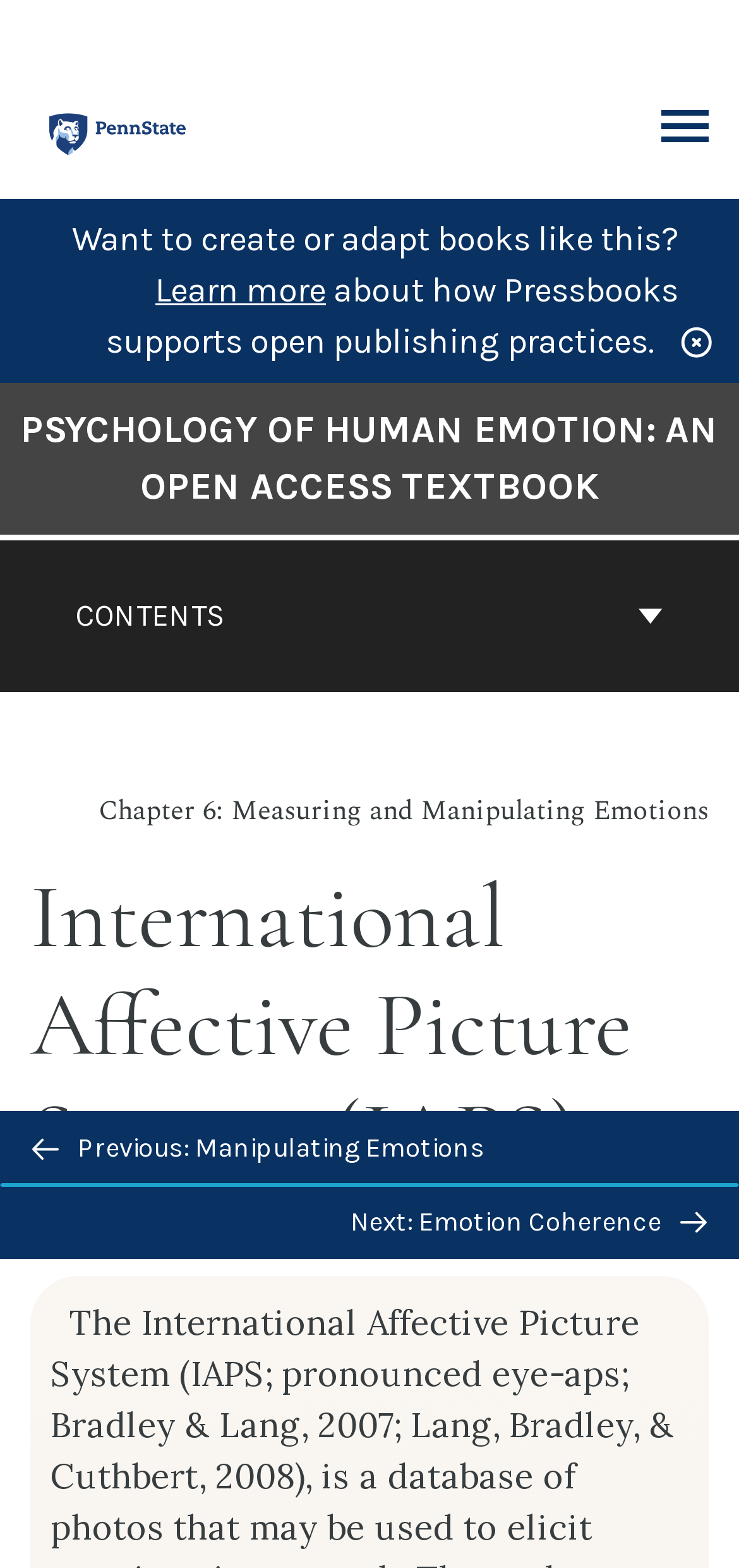Please indicate the bounding box coordinates of the element's region to be clicked to achieve the instruction: "Go to the cover page of Psychology of Human Emotion: An Open Access Textbook". Provide the coordinates as four float numbers between 0 and 1, i.e., [left, top, right, bottom].

[0.0, 0.256, 1.0, 0.329]